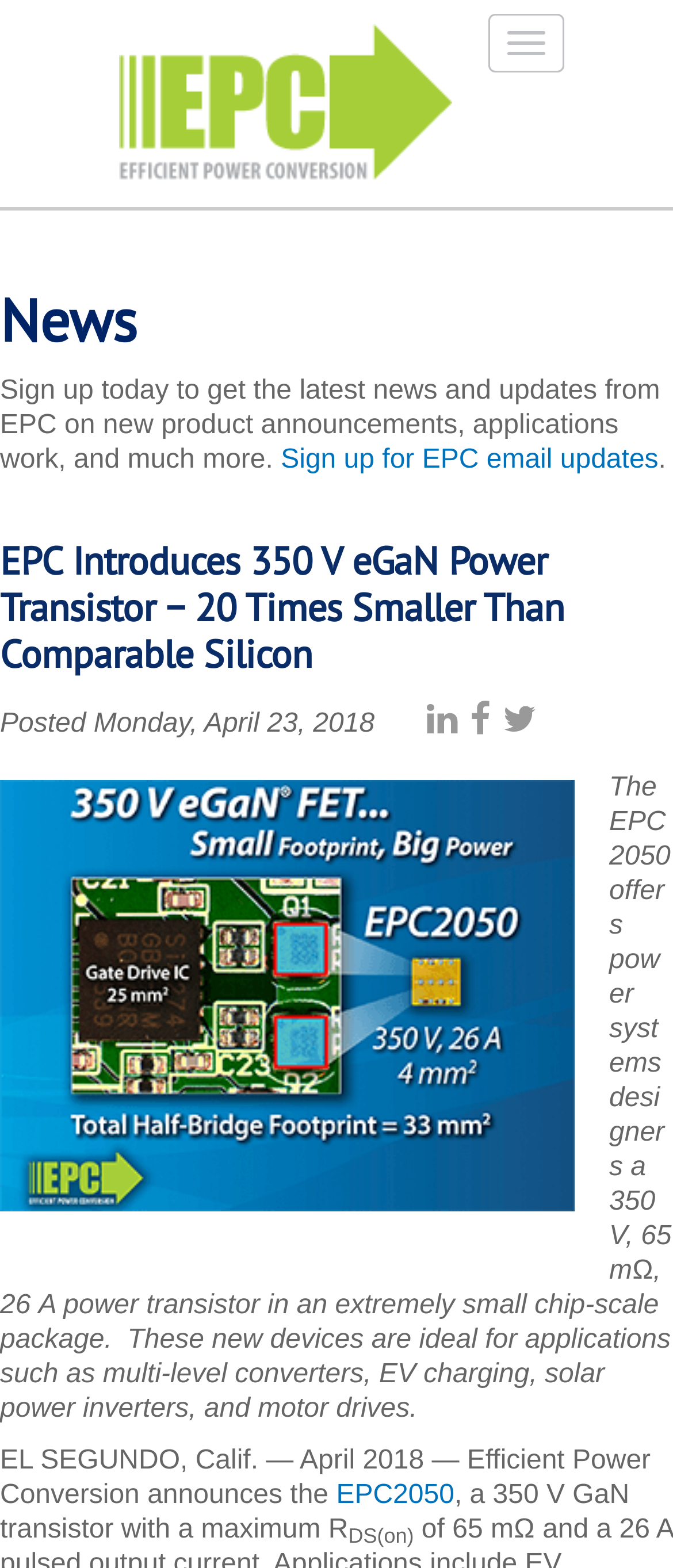Explain the contents of the webpage comprehensively.

The webpage is about the introduction of a new power transistor, the EPC2050, by Efficient Power Conversion Corporation. At the top right corner, there is a button to toggle navigation. Below it, there is a link to the corporation's website, accompanied by its logo. 

On the left side, there is a heading "News" followed by a paragraph inviting visitors to sign up for email updates to receive the latest news and announcements from EPC. Below this, there is a link to sign up for these updates.

The main content of the webpage is an article about the EPC2050 power transistor. The article's title, "EPC Introduces 350 V eGaN Power Transistor − 20 Times Smaller Than Comparable Silicon", is displayed prominently at the top. Below the title, there is a date indicating when the article was posted, April 23, 2018. 

To the right of the date, there are four social media links. Below these, there is a large image related to the article. The article's content is divided into three paragraphs. The first paragraph describes the EPC2050, a 350 V, 65 mΩ, 26 A power transistor in an extremely small chip-scale package, ideal for applications such as multi-level converters, EV charging, solar power inverters, and motor drives. 

The second paragraph announces the release of the EPC2050 by Efficient Power Conversion in April 2018. The third paragraph provides more details about the transistor, mentioning its maximum RDS(on) and including a subscript "DS(on)". There is also a link to the EPC2050 in this paragraph.